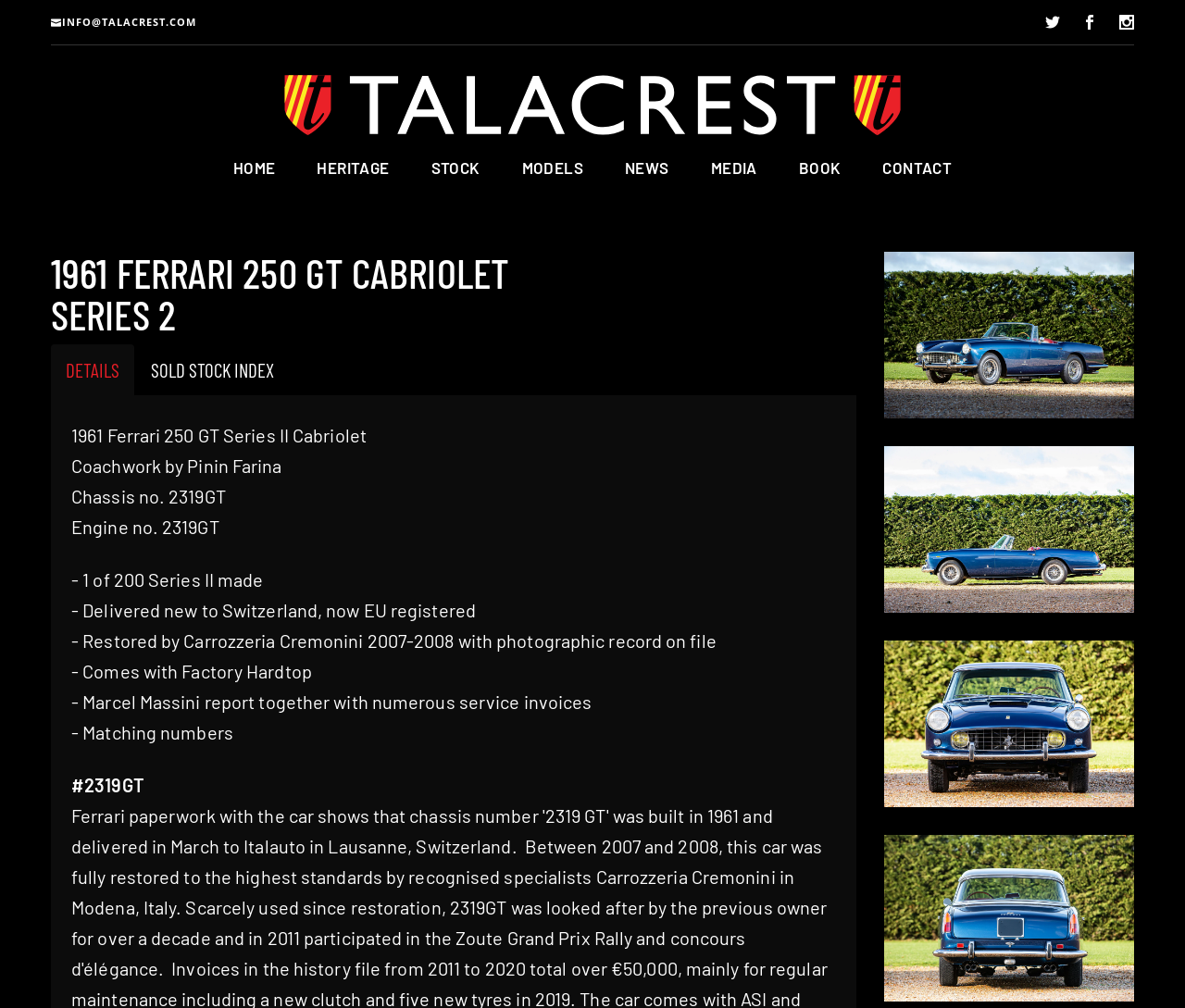With reference to the image, please provide a detailed answer to the following question: Who restored the car in 2007-2008?

The webpage mentions that the car was 'restored by Carrozzeria Cremonini 2007-2008 with photographic record on file'. This indicates that Carrozzeria Cremonini was responsible for the restoration of the car during that period.